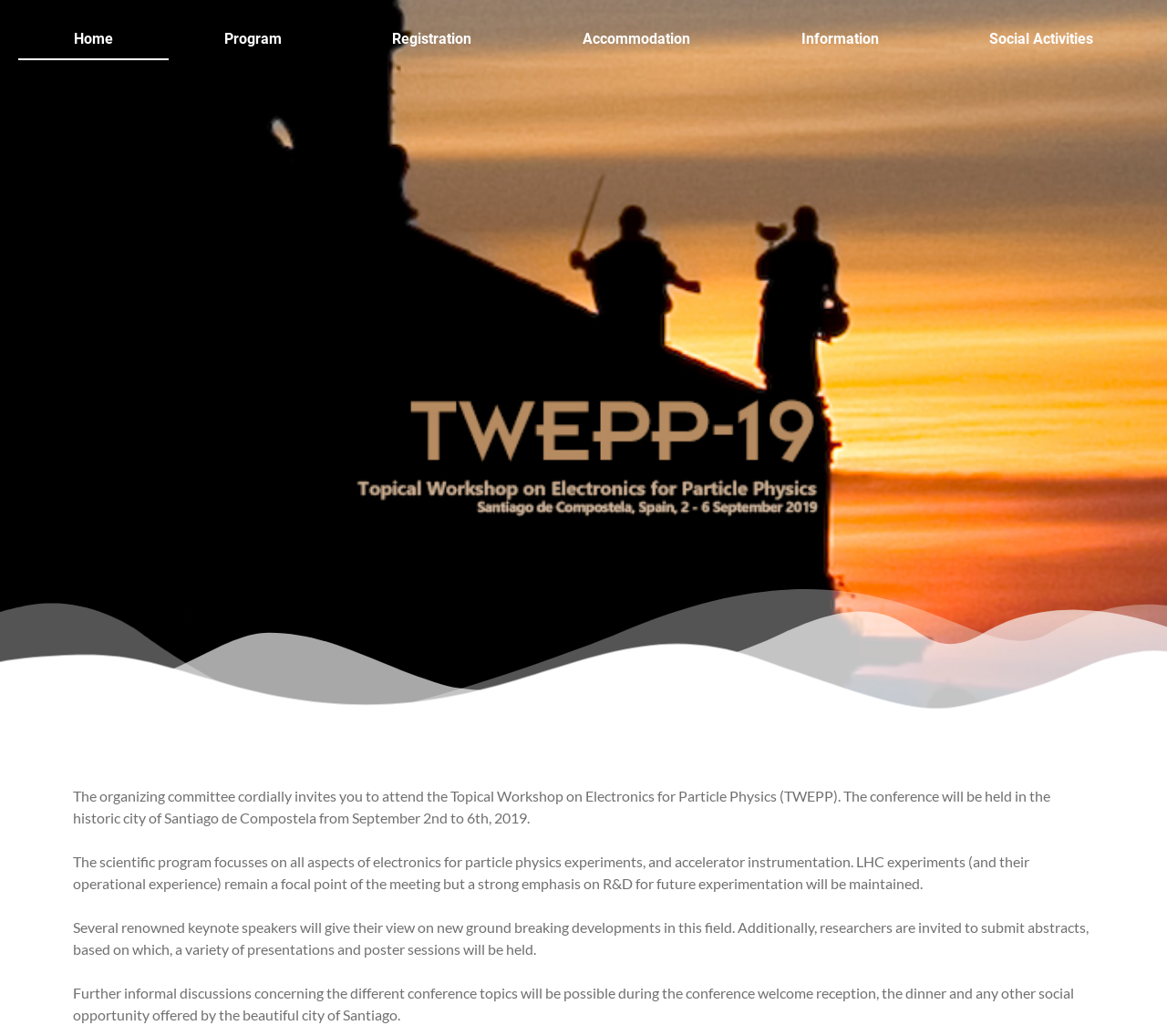What is the focus of the scientific program?
From the screenshot, supply a one-word or short-phrase answer.

Electronics for particle physics experiments